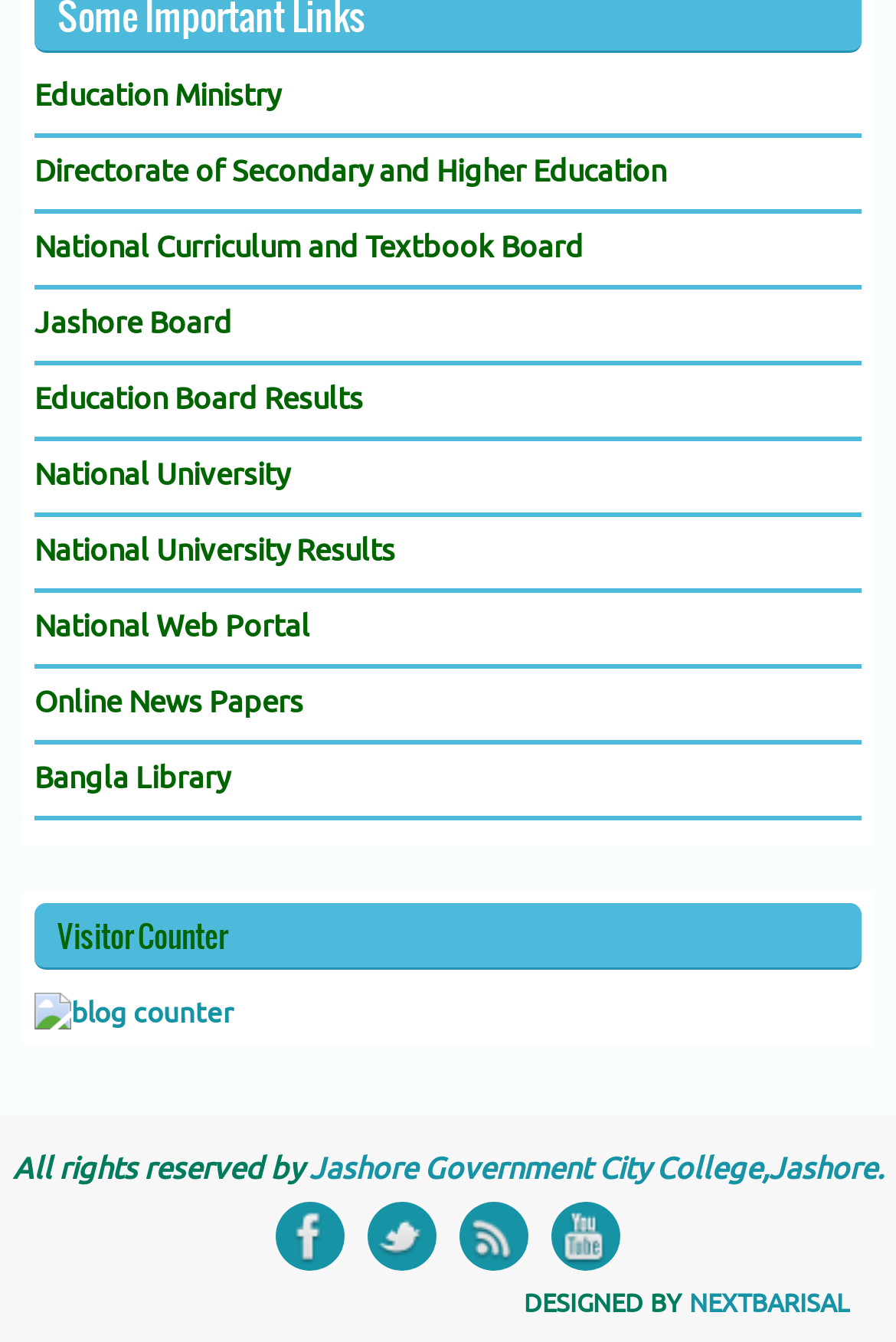Bounding box coordinates are specified in the format (top-left x, top-left y, bottom-right x, bottom-right y). All values are floating point numbers bounded between 0 and 1. Please provide the bounding box coordinate of the region this sentence describes: Jashore Board

[0.038, 0.228, 0.259, 0.255]